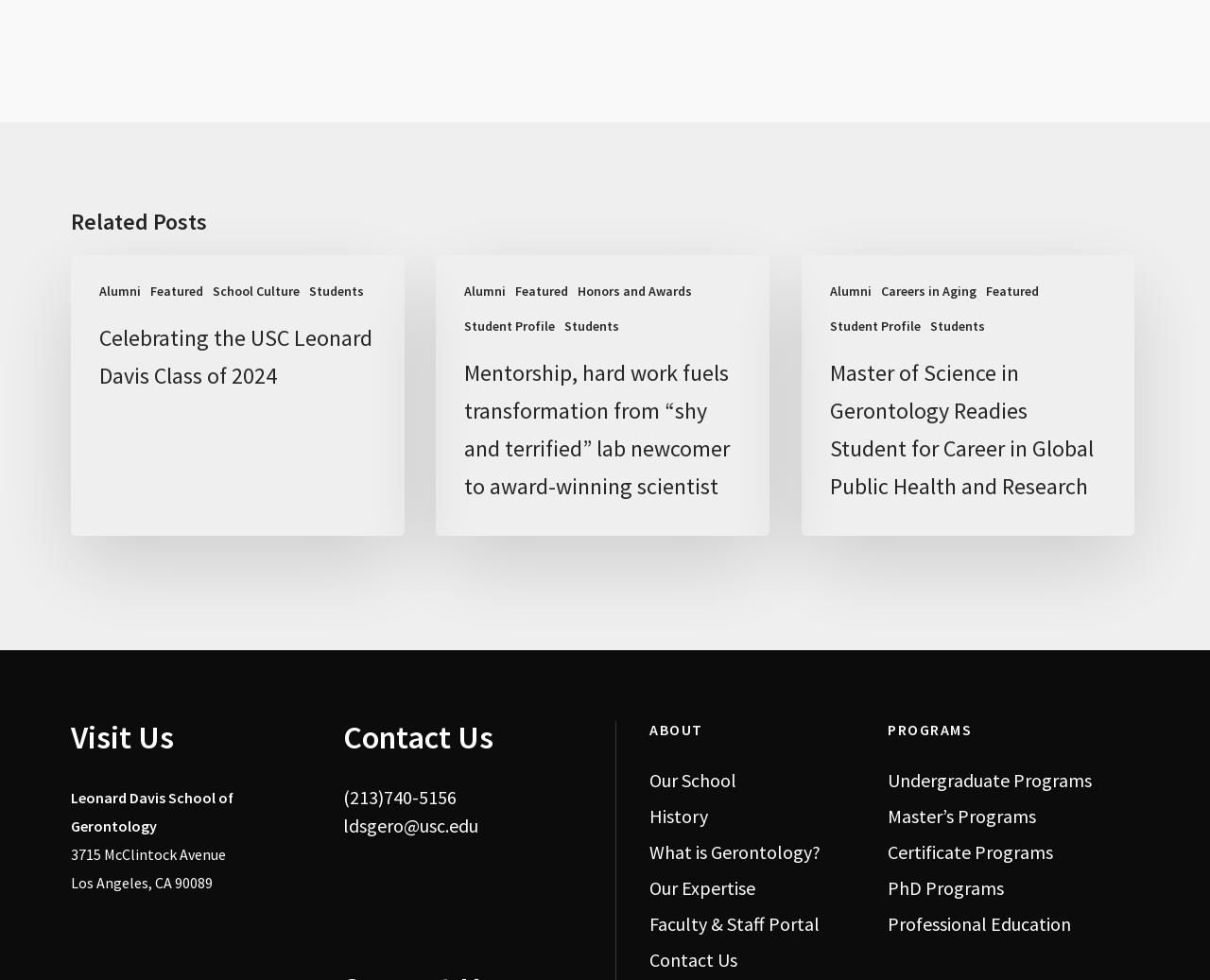Utilize the details in the image to give a detailed response to the question: What is the name of the school?

I found the answer by looking at the static text element with the content 'Leonard Davis School of Gerontology' located at the bottom of the webpage.